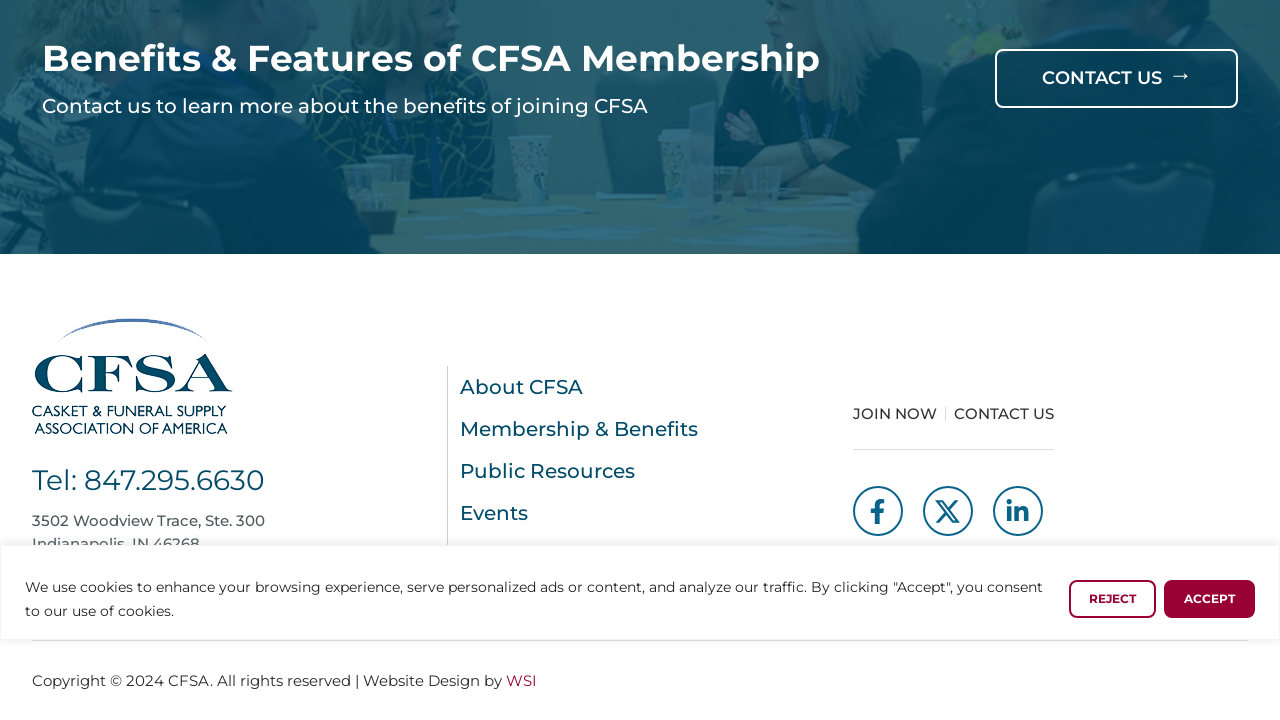Based on the element description Contact Us →, identify the bounding box coordinates for the UI element. The coordinates should be in the format (top-left x, top-left y, bottom-right x, bottom-right y) and within the 0 to 1 range.

[0.777, 0.067, 0.967, 0.149]